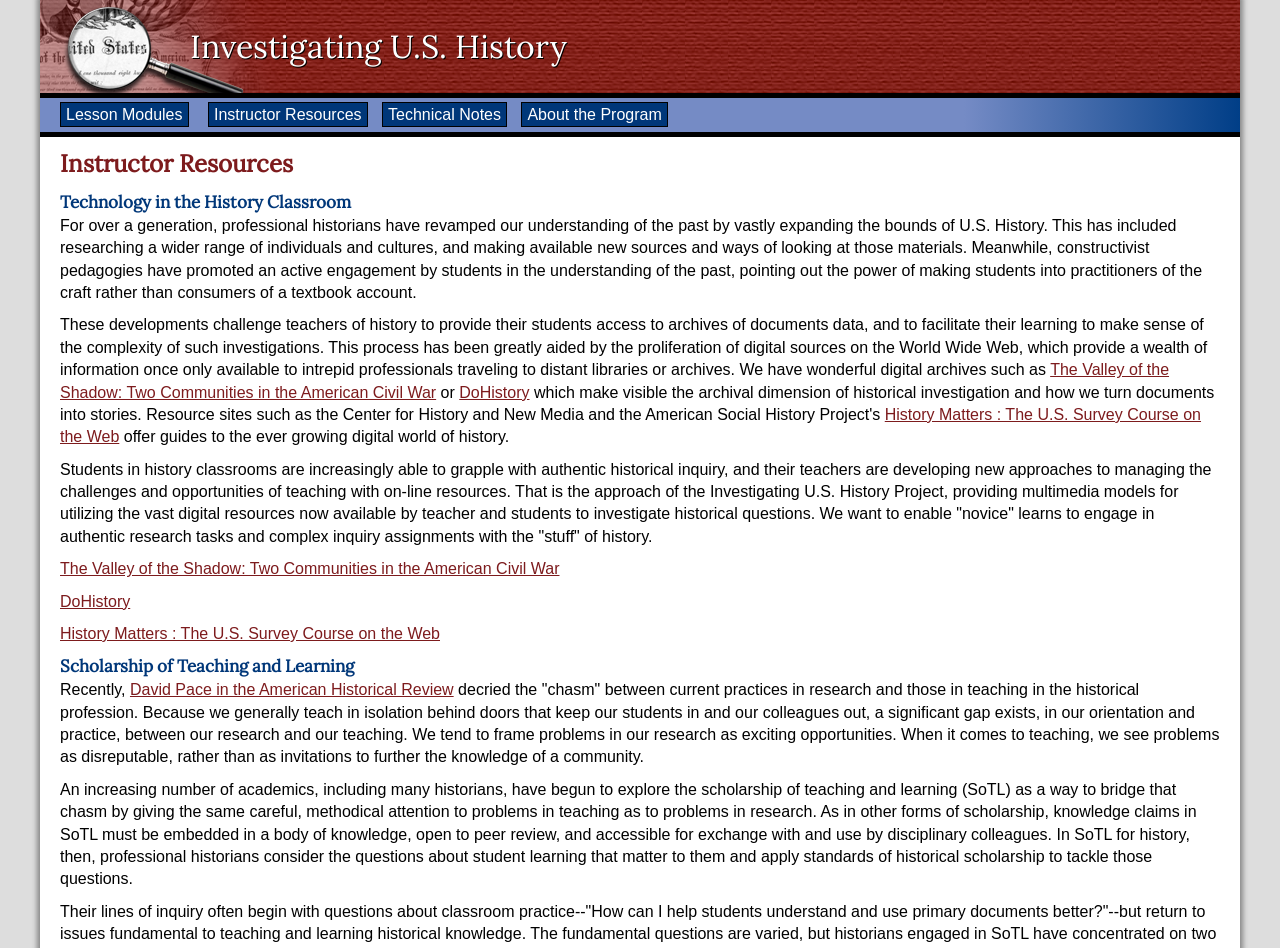Offer an extensive depiction of the webpage and its key elements.

The webpage is about "Investigating US History" and appears to be an educational resource for history teachers and students. At the top, there is a heading "Investigating U.S. History" with a link and an image banner below it. 

Below the banner, there are four links: "Lesson Modules", "Instructor Resources", "Technical Notes", and "About the Program", which are aligned horizontally and take up about half of the page width.

The main content of the page is divided into three sections. The first section, "Instructor Resources", discusses the changes in the understanding of U.S. History and the importance of providing students with access to archives of documents and data. This section includes two paragraphs of text and three links to digital archives: "The Valley of the Shadow: Two Communities in the American Civil War", "DoHistory", and "History Matters : The U.S. Survey Course on the Web".

The second section, "Technology in the History Classroom", explains how the Investigating U.S. History Project aims to enable students to engage in authentic research tasks and complex inquiry assignments using digital resources. This section also includes two paragraphs of text and three links to digital archives, which are the same as those in the previous section.

The third section, "Scholarship of Teaching and Learning", discusses the gap between research and teaching practices in the historical profession and the importance of the scholarship of teaching and learning (SoTL) in bridging this gap. This section includes two paragraphs of text and a link to "David Pace in the American Historical Review".